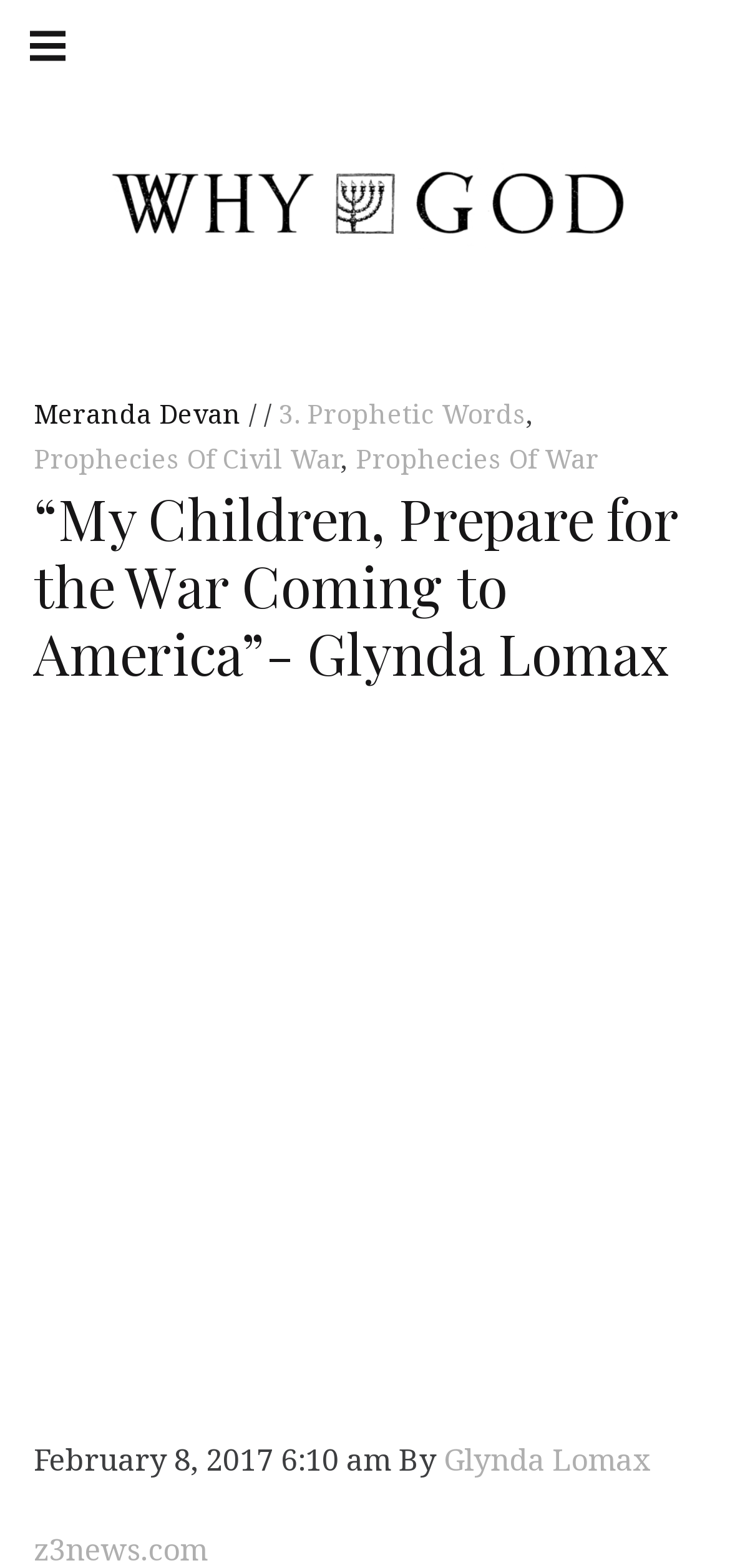Please give a one-word or short phrase response to the following question: 
What is the title of the prophecy?

“My Children, Prepare for the War Coming to America”